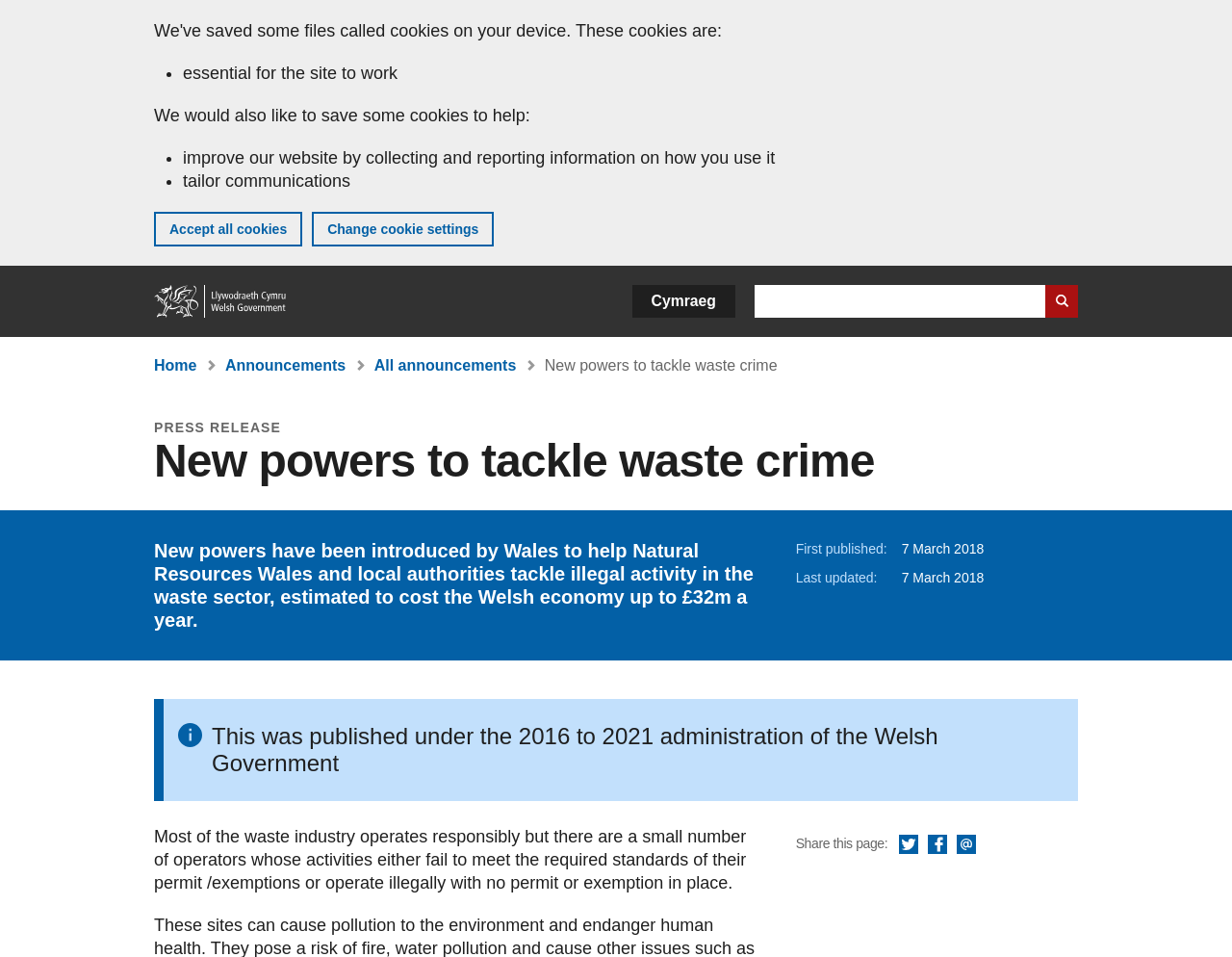How many links are provided to share this page? Using the information from the screenshot, answer with a single word or phrase.

3